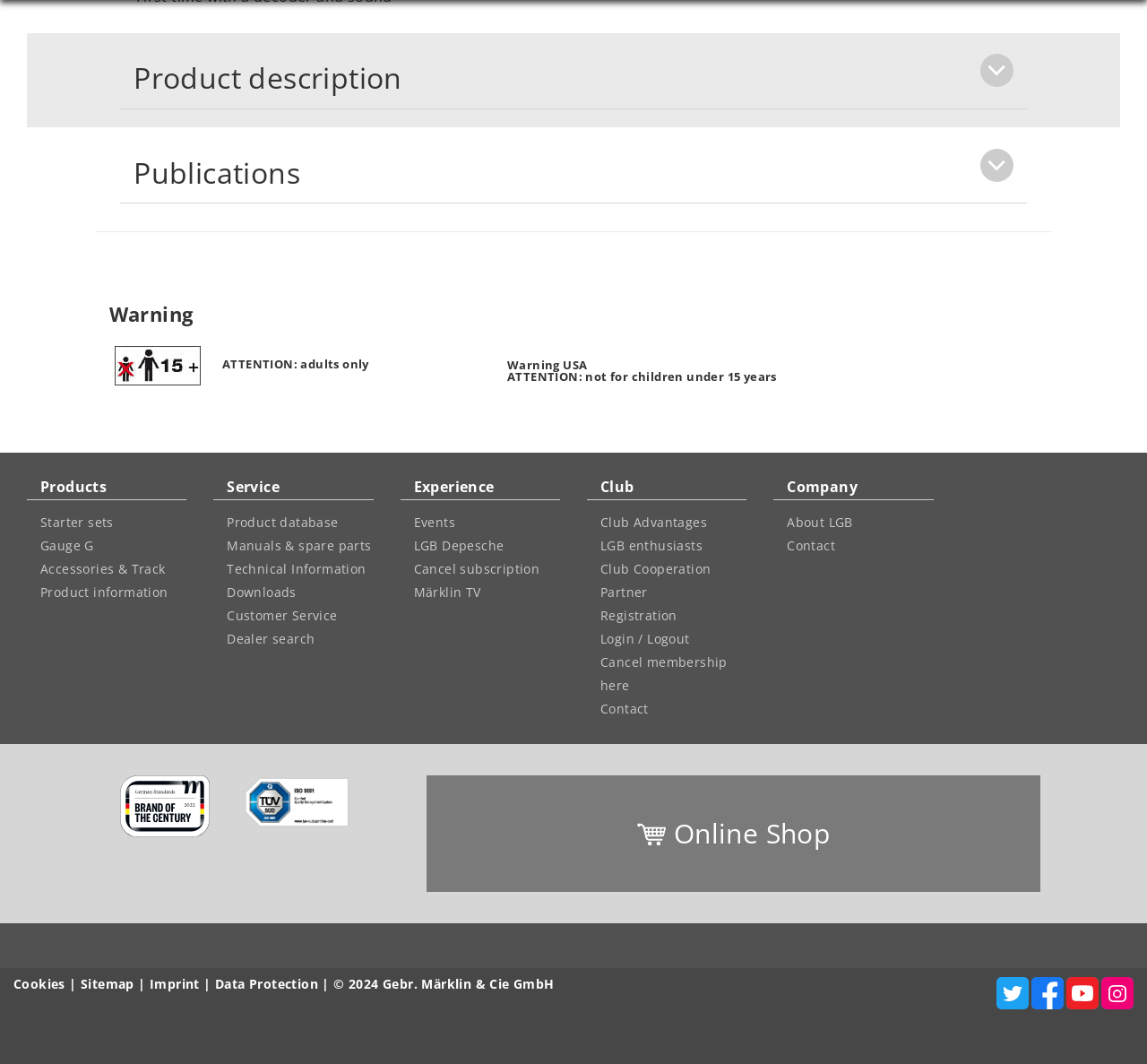Can you determine the bounding box coordinates of the area that needs to be clicked to fulfill the following instruction: "Watch Märklin TV"?

[0.349, 0.546, 0.488, 0.567]